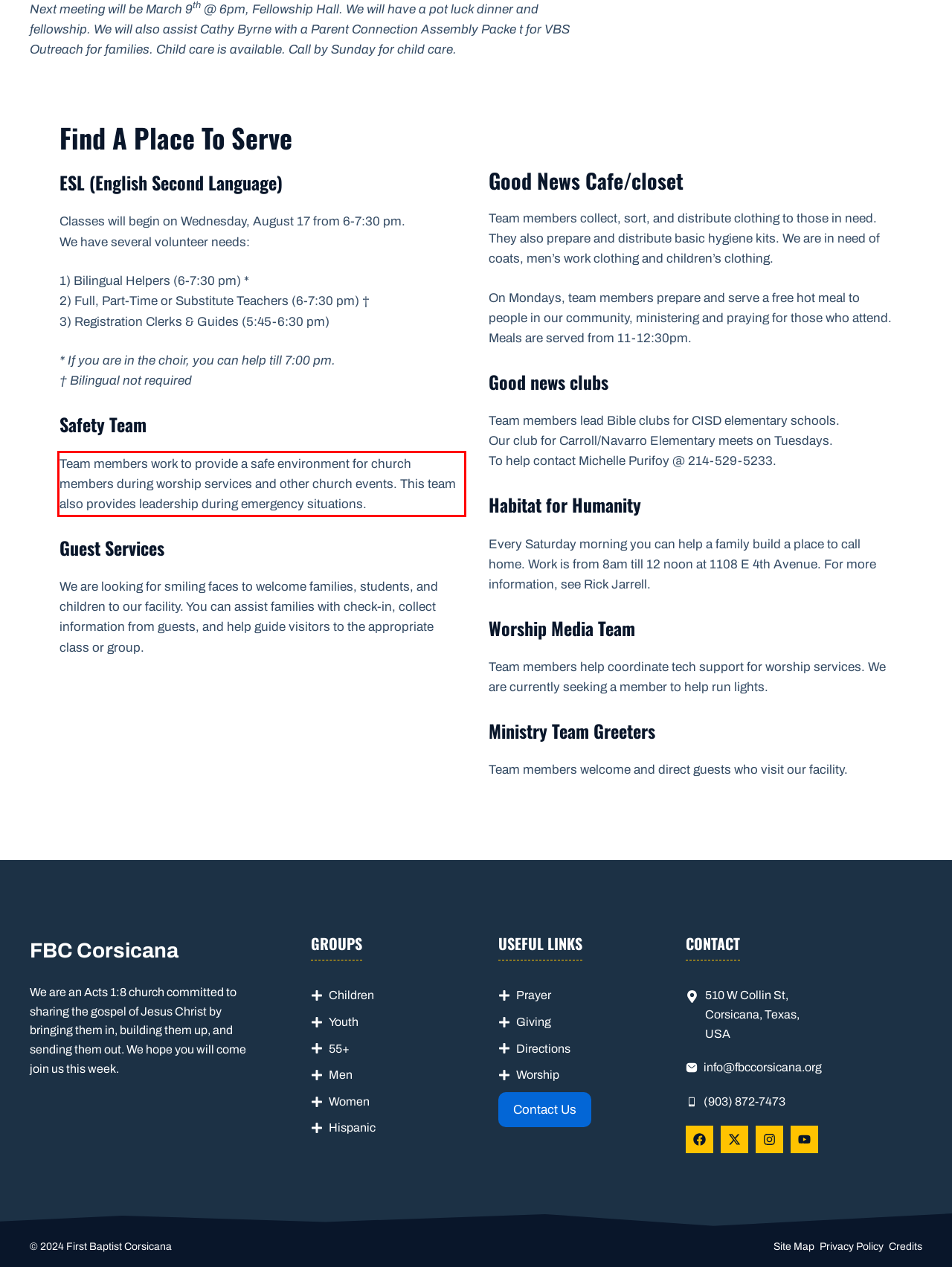Within the screenshot of the webpage, locate the red bounding box and use OCR to identify and provide the text content inside it.

Team members work to provide a safe environment for church members during worship services and other church events. This team also provides leadership during emergency situations.